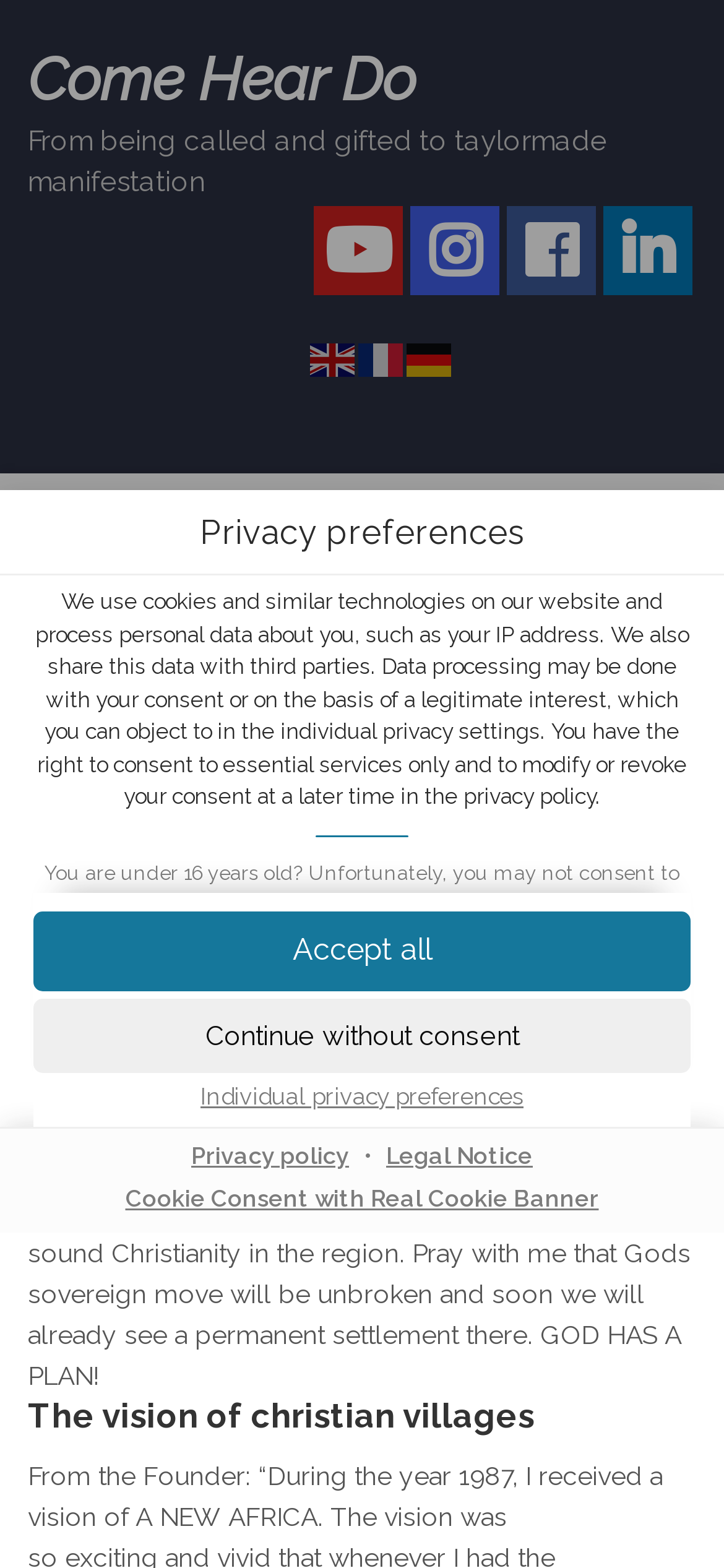Determine the bounding box coordinates for the element that should be clicked to follow this instruction: "Go to individual privacy preferences". The coordinates should be given as four float numbers between 0 and 1, in the format [left, top, right, bottom].

[0.046, 0.689, 0.954, 0.71]